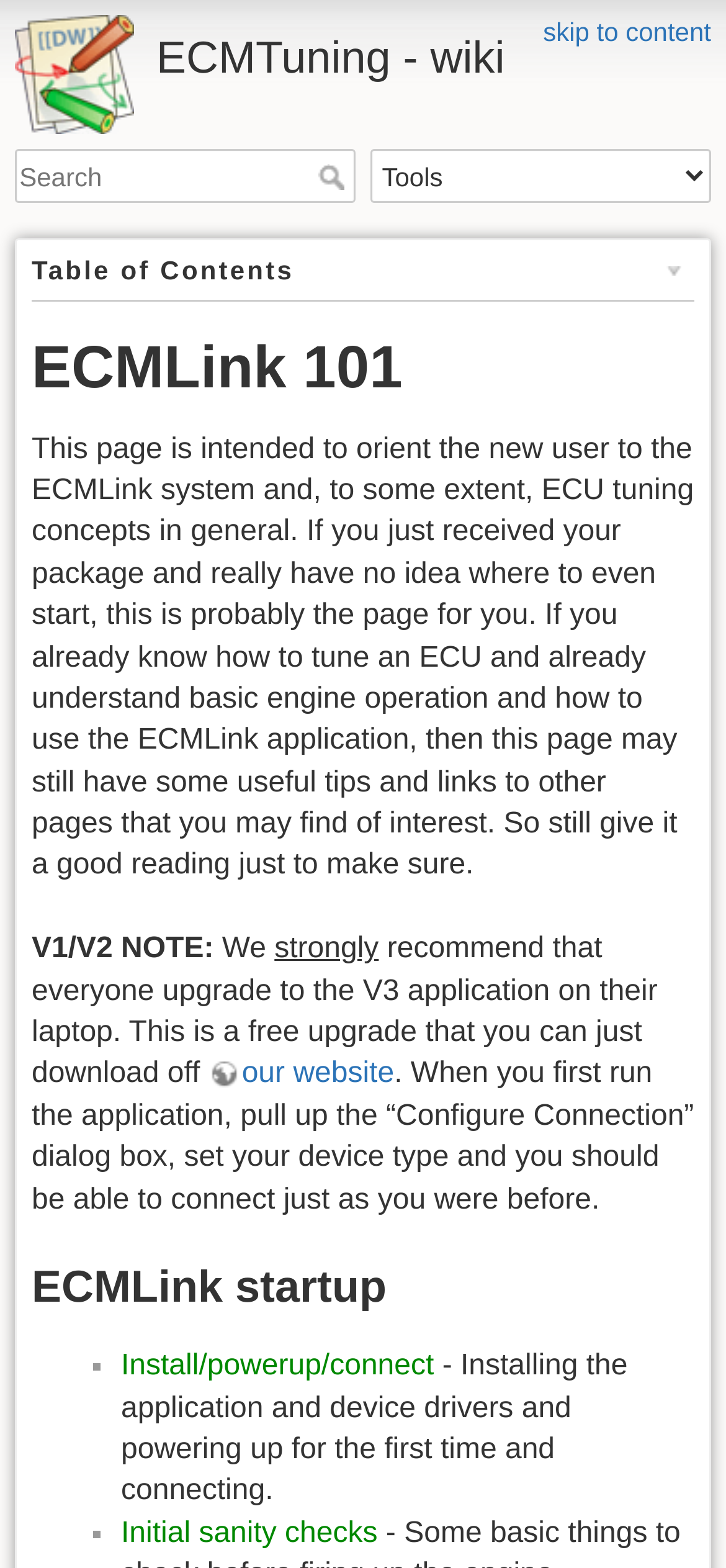What is the first step in ECMLink startup?
Give a one-word or short phrase answer based on the image.

Install/powerup/connect